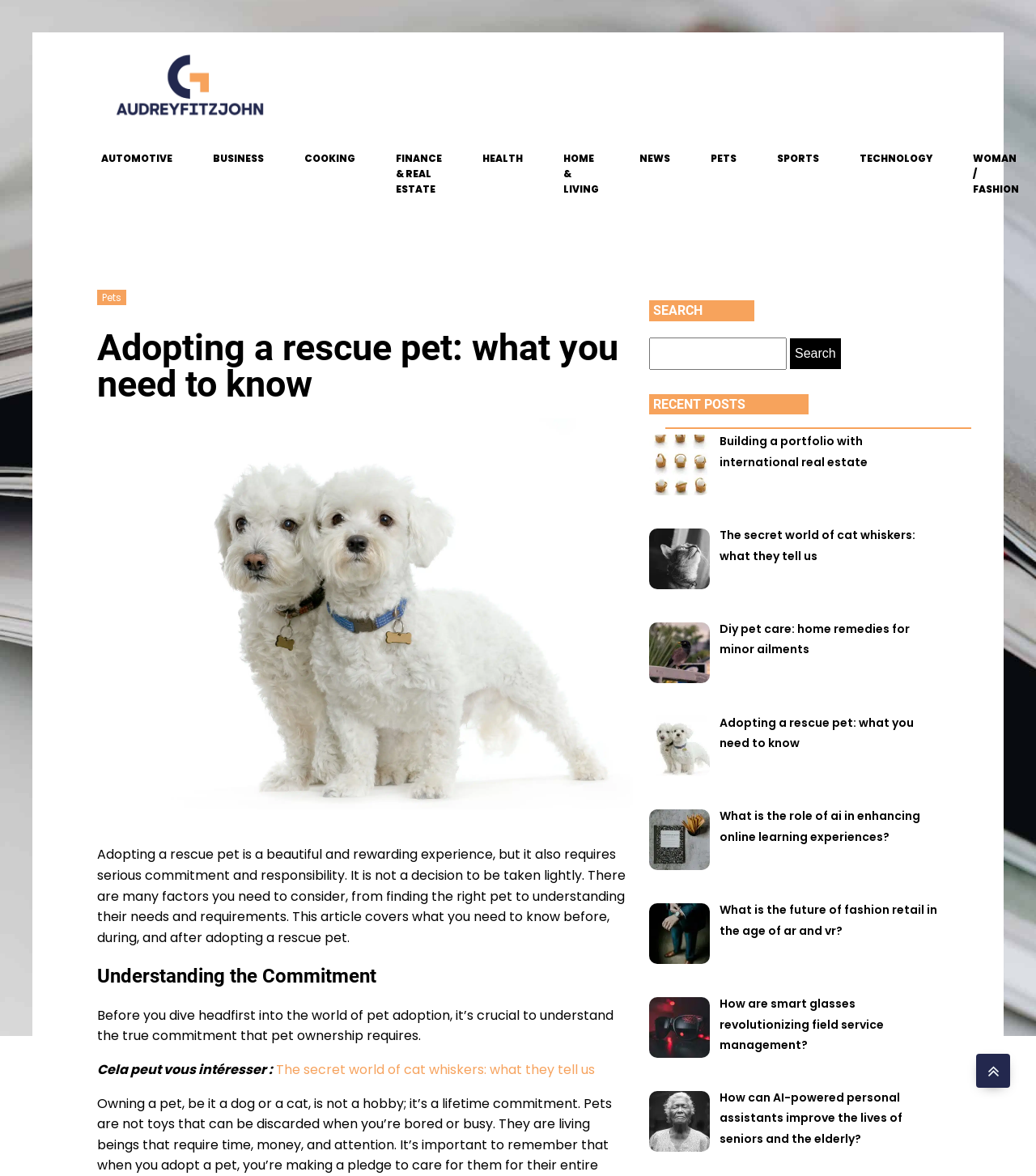Based on the visual content of the image, answer the question thoroughly: What is the main topic of this webpage?

The webpage is focused on providing information and guidance on adopting a rescue pet, as indicated by the heading 'Adopting a rescue pet: what you need to know' and the static text that follows, which discusses the commitment and responsibility involved in pet adoption.